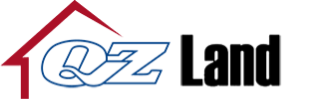What shape is the icon above the text?
Could you give a comprehensive explanation in response to this question?

The logo of Qz Land includes a red triangular roof icon above the text, which symbolizes the housing and property aspects of the business.